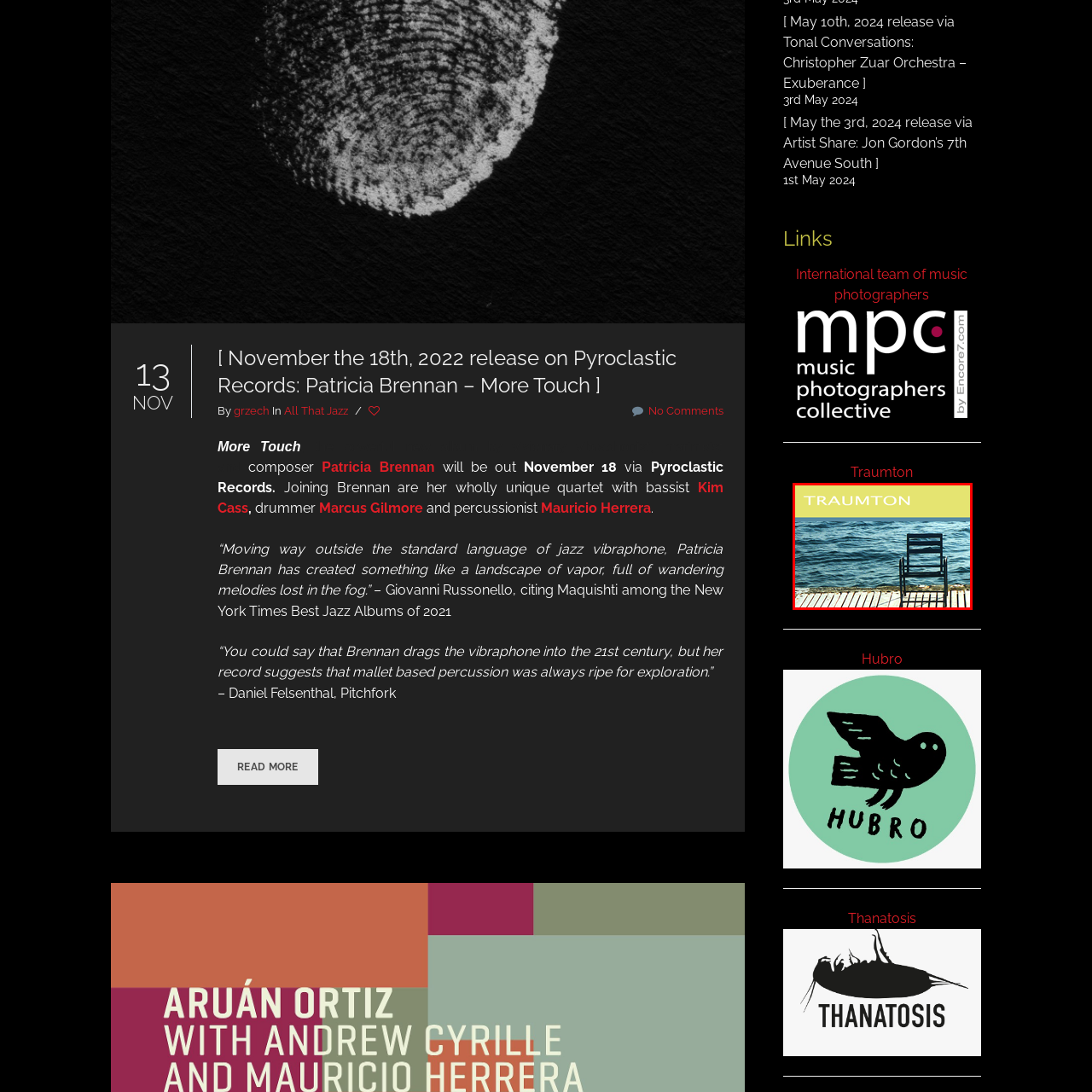Detail the scene within the red-bordered box in the image, including all relevant features and actions.

The image features the title "TRAUMTON" prominently displayed above a serene scene of a single black chair positioned on a wooden deck that extends over calm waters. The background is a tranquil blue, suggesting a peaceful natural environment. This visual evokes a sense of relaxation and contemplation, perhaps inviting viewers to imagine themselves in a moment of solitude by the water. The composition communicates a blend of simplicity and calmness, aligning with the themes typically explored in the album associated with the title "TRAUMTON."